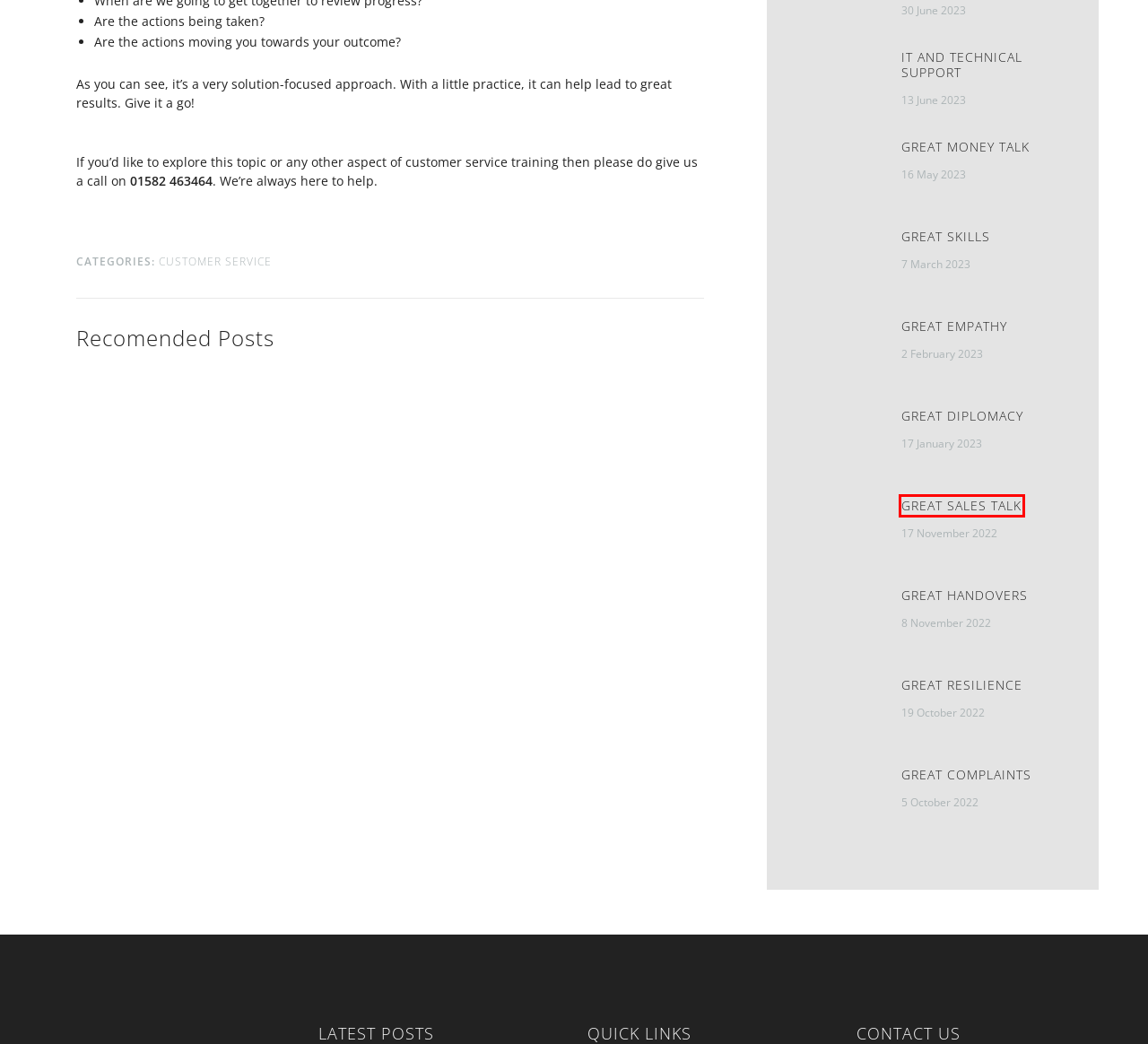Given a webpage screenshot featuring a red rectangle around a UI element, please determine the best description for the new webpage that appears after the element within the bounding box is clicked. The options are:
A. IT and technical support | Welcome to The Customer Service Training Company
B. GREAT Sales talk | Welcome to The Customer Service Training Company
C. GREAT Empathy | Welcome to The Customer Service Training Company
D. GREAT Diplomacy | Welcome to The Customer Service Training Company
E. Customer service | Welcome to The Customer Service Training Company
F. GREAT Complaints | Welcome to The Customer Service Training Company
G. GREAT Skills | Welcome to The Customer Service Training Company
H. GREAT Money talk | Welcome to The Customer Service Training Company

B